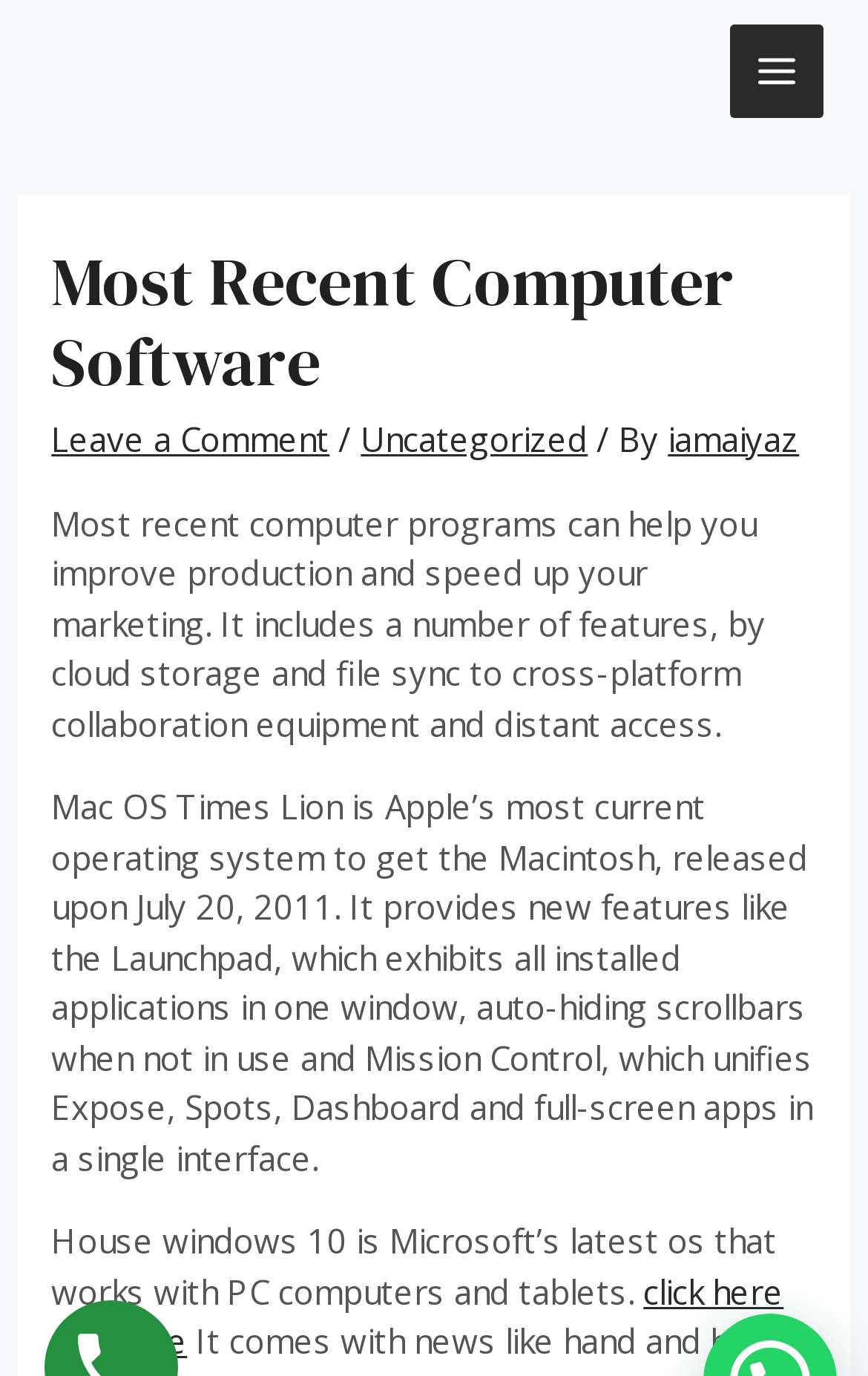Give a one-word or one-phrase response to the question:
How many paragraphs of text are on the webpage?

3